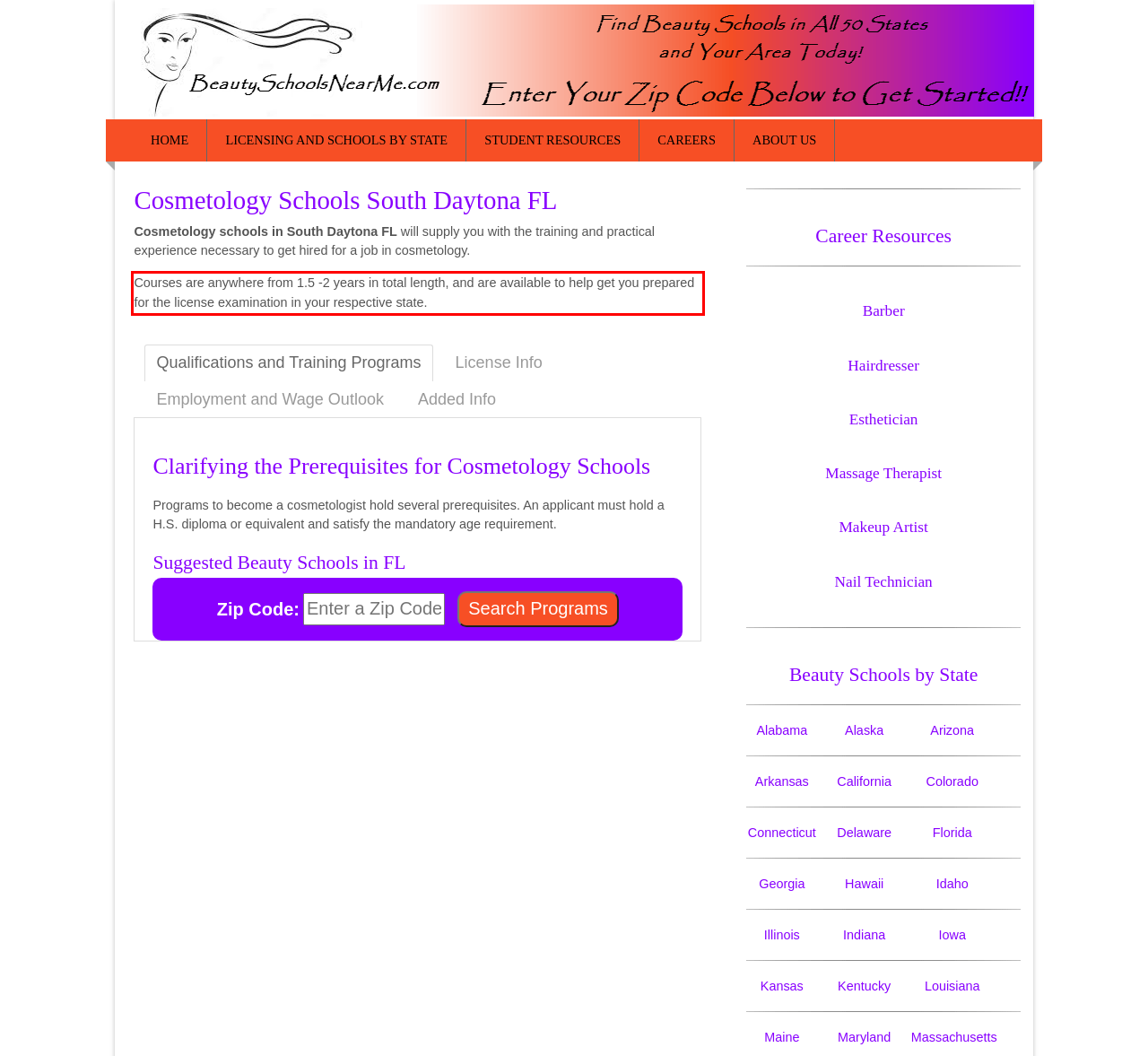Please extract the text content within the red bounding box on the webpage screenshot using OCR.

Courses are anywhere from 1.5 -2 years in total length, and are available to help get you prepared for the license examination in your respective state.